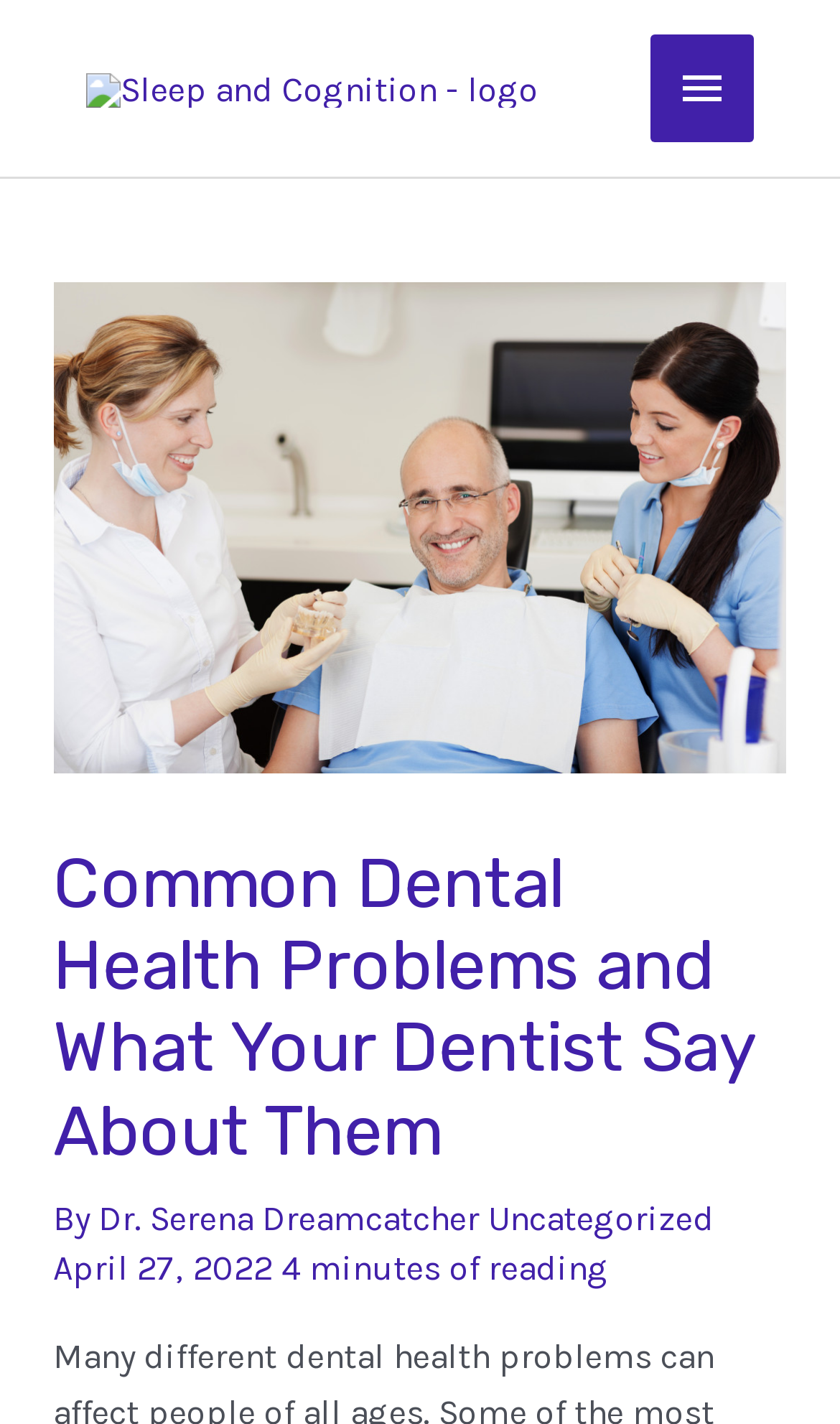Give a detailed account of the webpage's layout and content.

The webpage is about dental health problems, with a focus on common issues and what dentists have to say about them. At the top left of the page, there is a logo for "Sleep and Cognition" with a link to the same. To the right of the logo, there is a main menu button that, when expanded, controls the primary menu.

Below the logo and main menu button, there is a header section that spans almost the entire width of the page. Within this section, there is a prominent heading that reads "Common Dental Health Problems and What Your Dentist Say About Them". This heading is centered near the top of the page.

Underneath the heading, there is a byline that reads "By Dr. Serena Dreamcatcher", with a link to the author's name. To the right of the byline, there is a category link labeled "Uncategorized". Further to the right, there is a publication date of "April 27, 2022", followed by an estimated reading time of "4 minutes of reading".